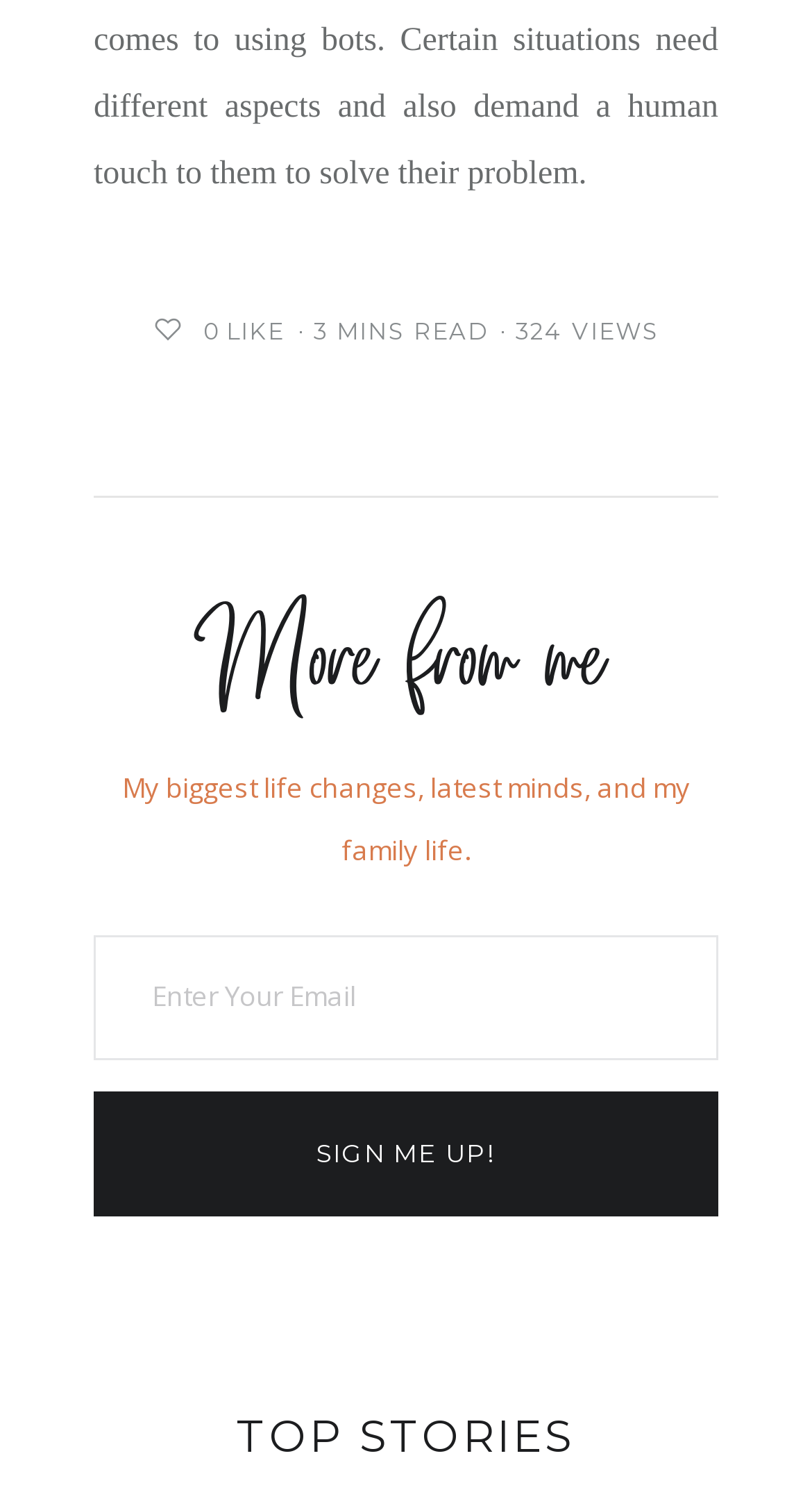What is the number of views for the current article?
Please give a detailed answer to the question using the information shown in the image.

I found the answer by looking at the StaticText element with the text '324 VIEWS' which is located at the top of the webpage, indicating the number of views for the current article.